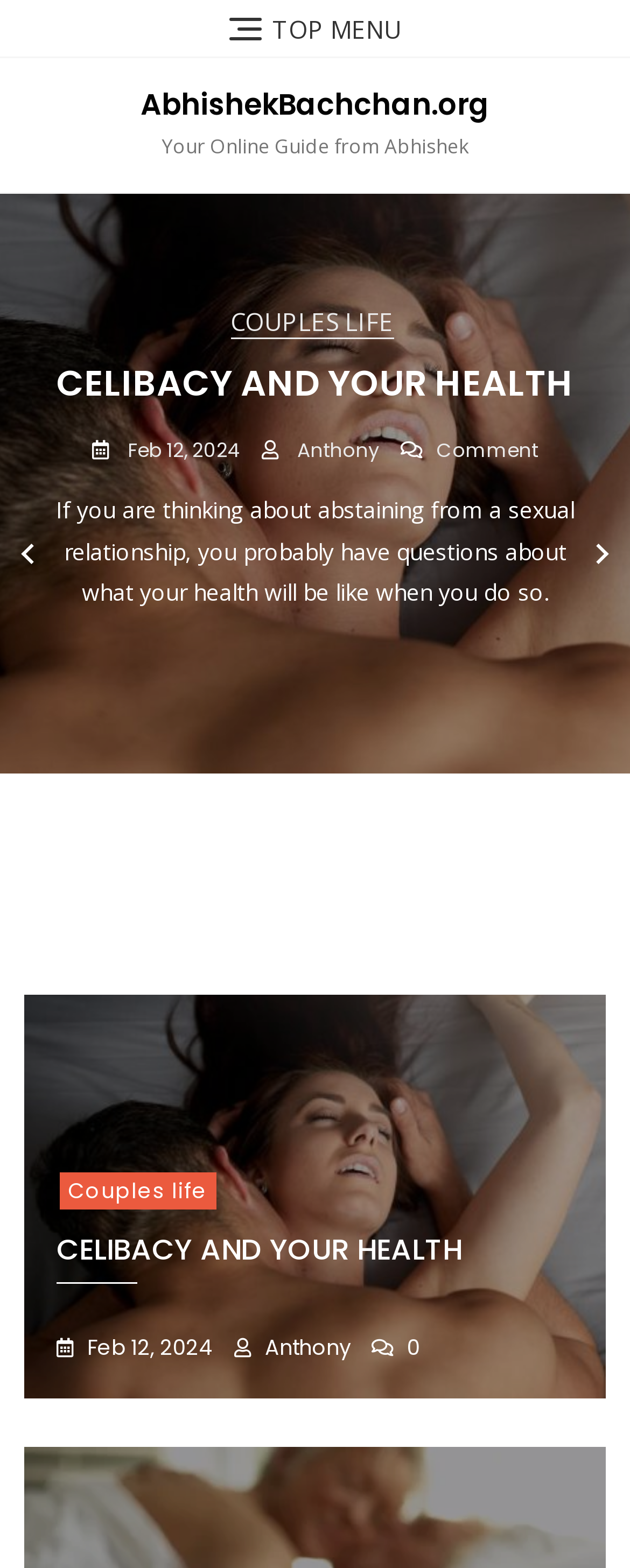What is the main topic of the webpage?
Refer to the image and provide a one-word or short phrase answer.

Celibacy and Health